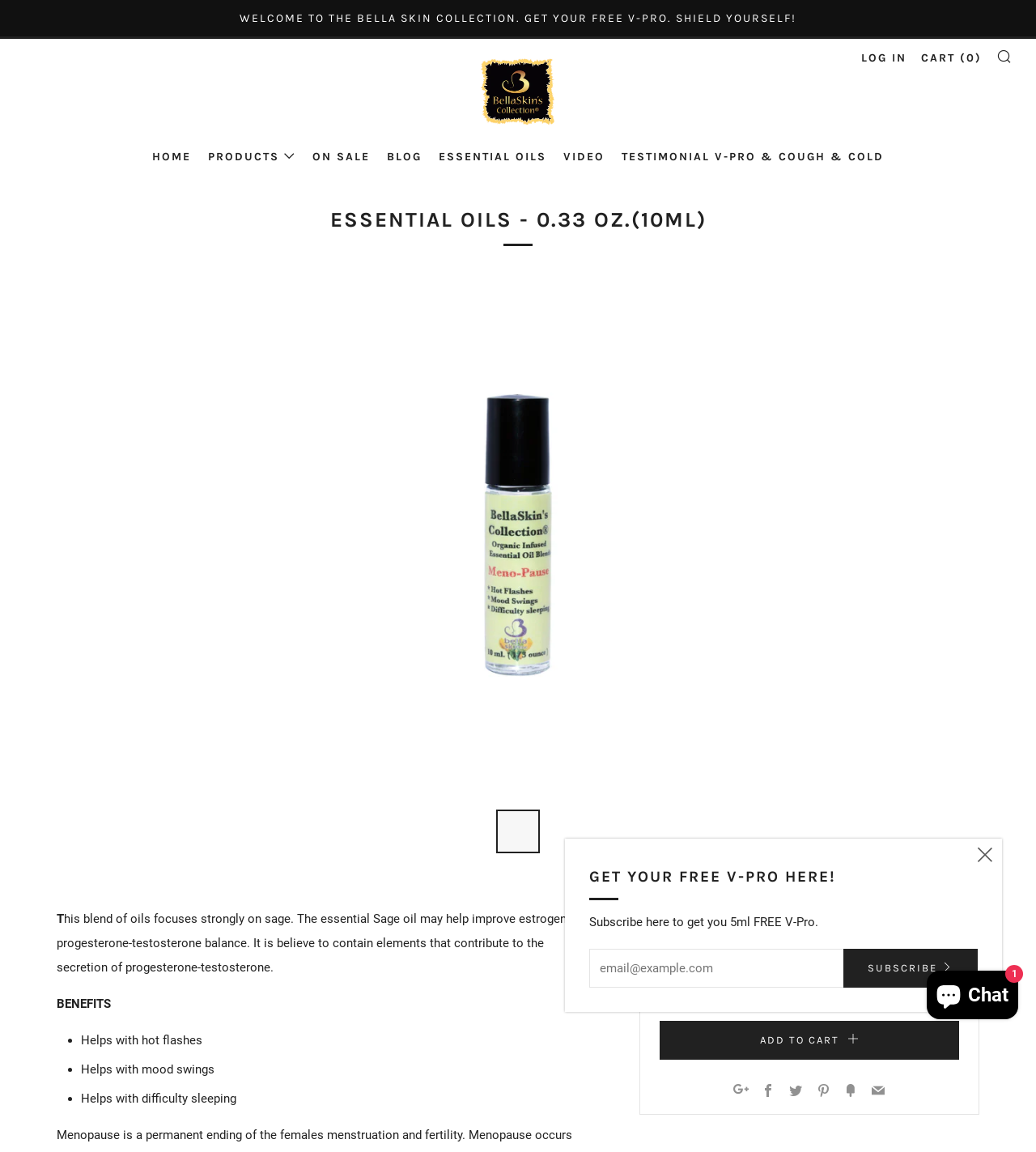Explain the webpage's layout and main content in detail.

This webpage is an e-commerce page for a product called "Essential Oils - 0.33 oz.(10ml)" from BellaSkin Inc. At the top, there is a welcome message and a link to the BellaSkin Collection. Below that, there is a navigation menu with links to HOME, PRODUCTS, ON SALE, BLOG, ESSENTIAL OILS, VIDEO, and TESTIMONIAL V-PRO & COUGH & COLD. 

On the left side, there is a tab panel with a single tab selected, displaying the product information. The product name and image are shown, along with a regular price of $28.00. Below that, there is a quantity control section with buttons to increase or decrease the quantity, and a text box to input the quantity. 

To the right of the quantity control section, there is an "ADD TO CART" button. Below that, there are social media links to Google+, Facebook, Twitter, Pinterest, Fancy, and Email. 

On the right side of the page, there is a section describing the product, which focuses on sage oil and its benefits, including helping with hot flashes, mood swings, and difficulty sleeping. 

At the bottom of the page, there is a section to subscribe to get a free 5ml V-Pro, with a text box to input an email address and a "SUBSCRIBE" button. There is also a chat window button to initiate a conversation with the Shopify online store.